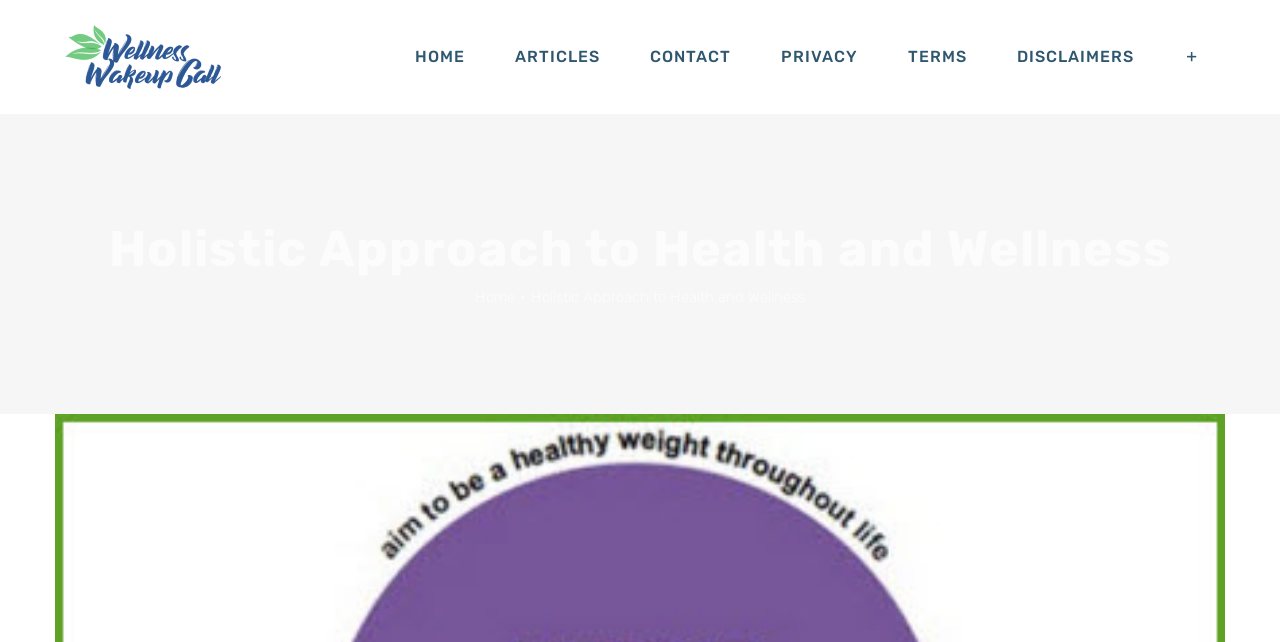Identify the coordinates of the bounding box for the element that must be clicked to accomplish the instruction: "View the Home link".

[0.371, 0.448, 0.402, 0.476]